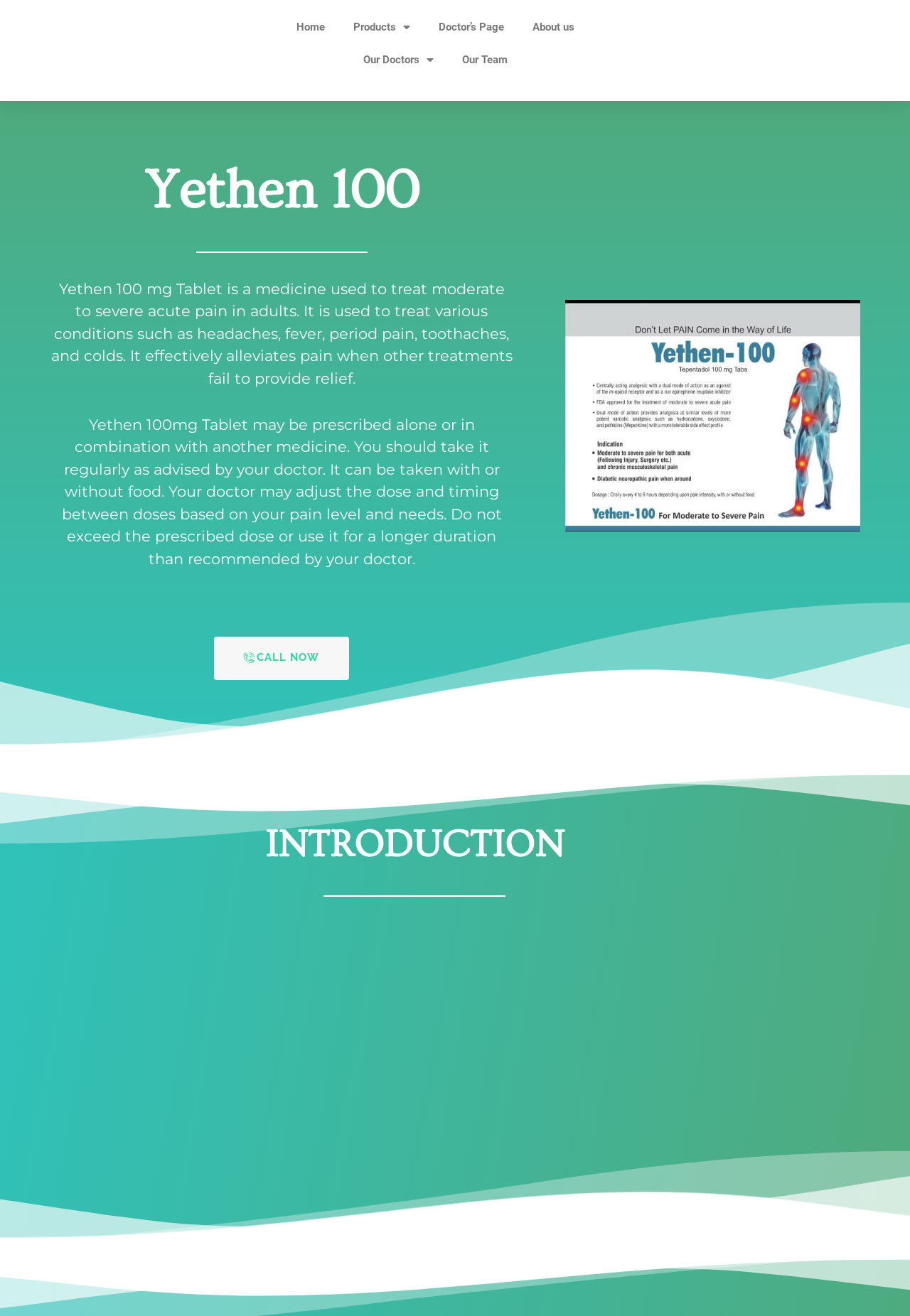Provide a brief response to the question below using one word or phrase:
What is shown in the image on the webpage?

Yethen 100